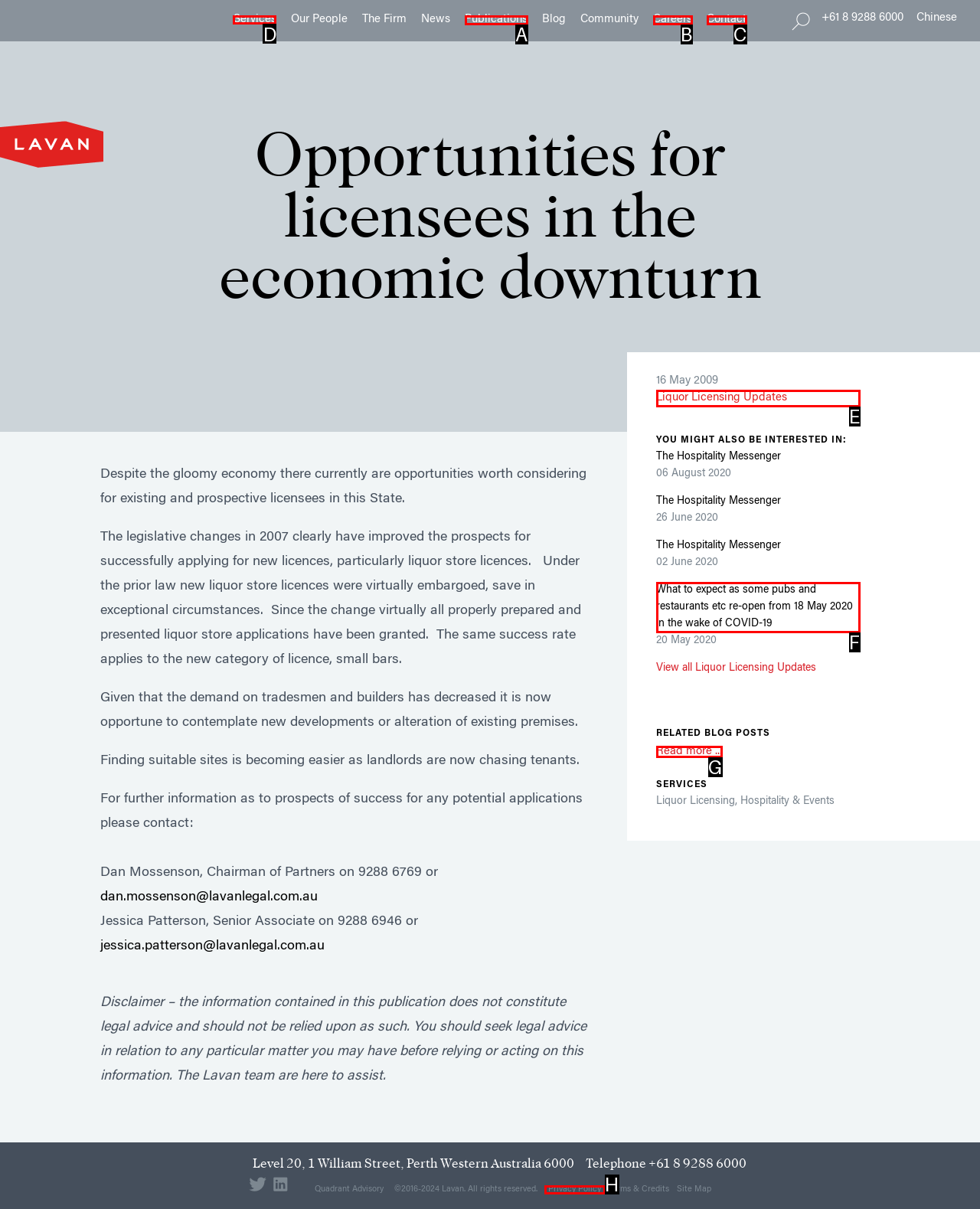Please indicate which HTML element should be clicked to fulfill the following task: Click Services. Provide the letter of the selected option.

D